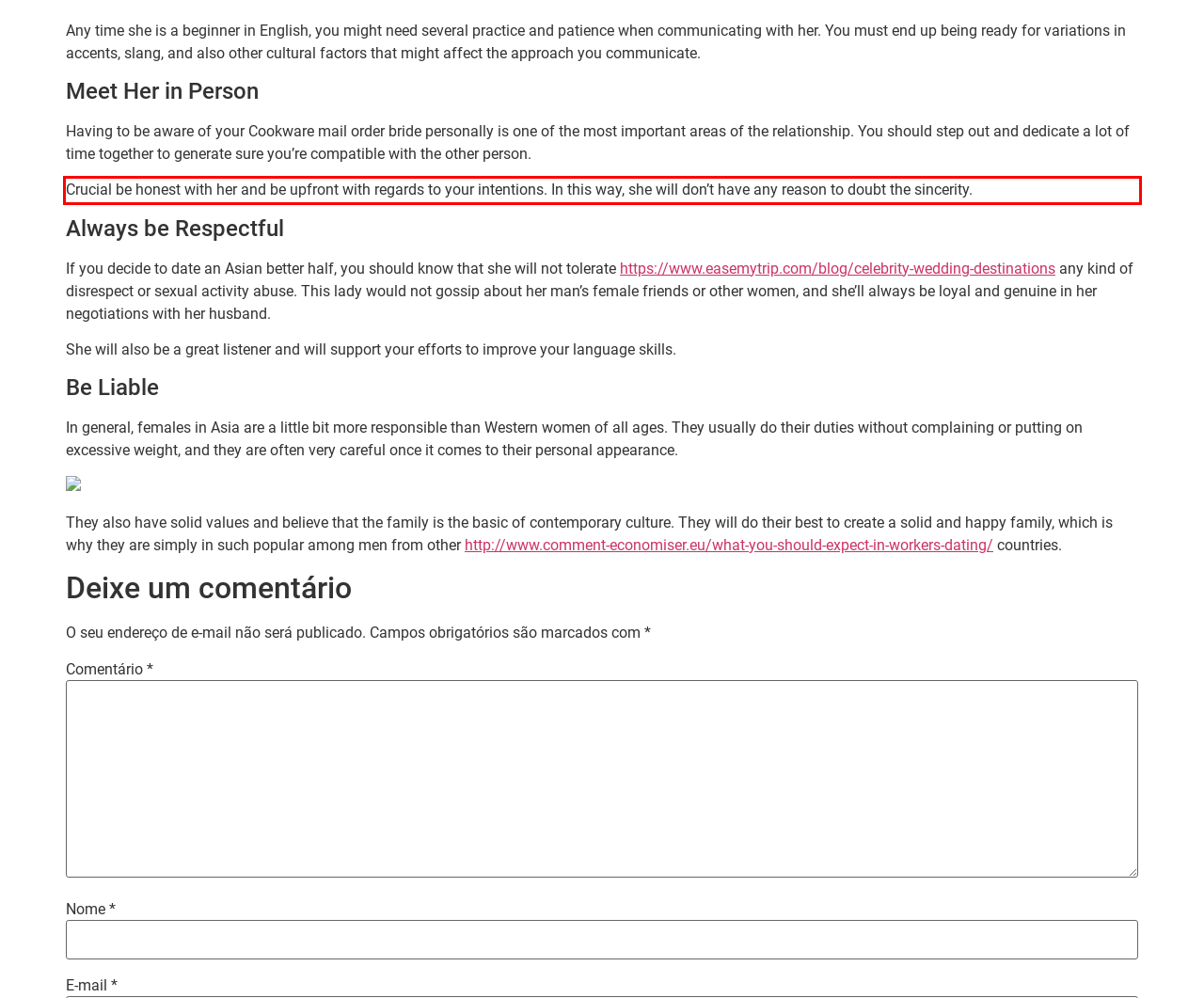The screenshot provided shows a webpage with a red bounding box. Apply OCR to the text within this red bounding box and provide the extracted content.

Crucial be honest with her and be upfront with regards to your intentions. In this way, she will don’t have any reason to doubt the sincerity.